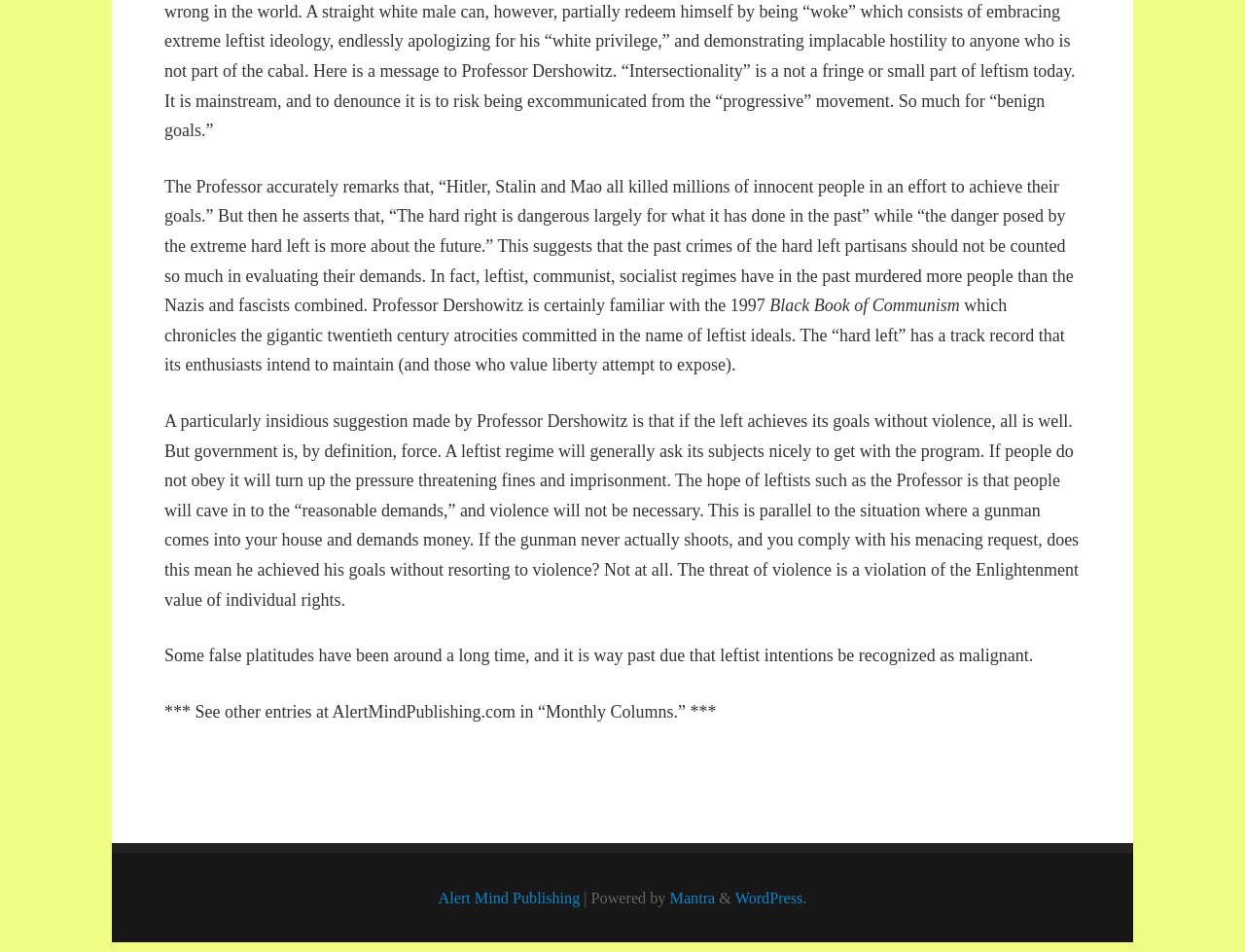What is the main topic of the article?
Based on the image, provide your answer in one word or phrase.

Communism and leftism